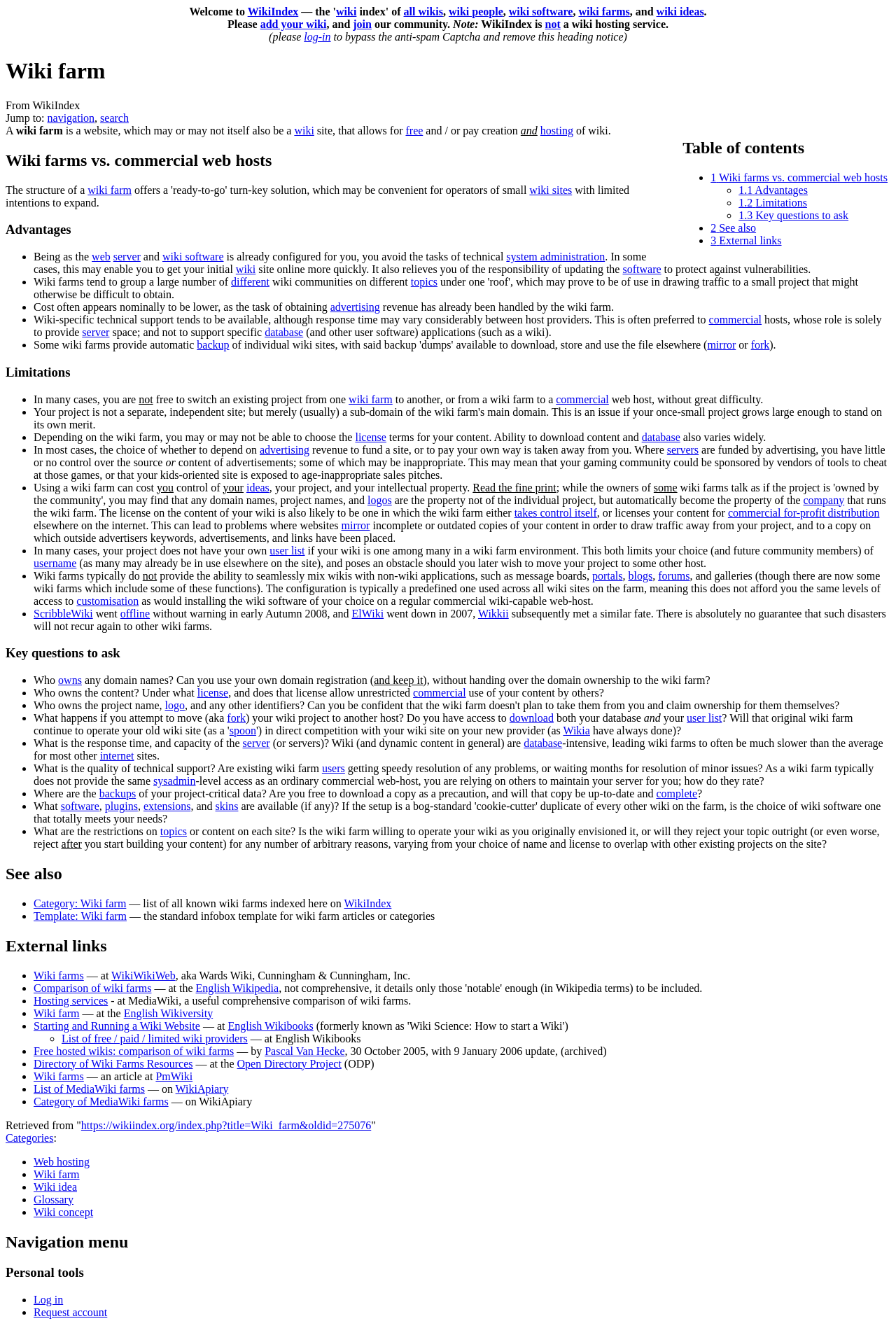Please reply with a single word or brief phrase to the question: 
What is the difference between a wiki farm and a commercial web host?

structure and intentions